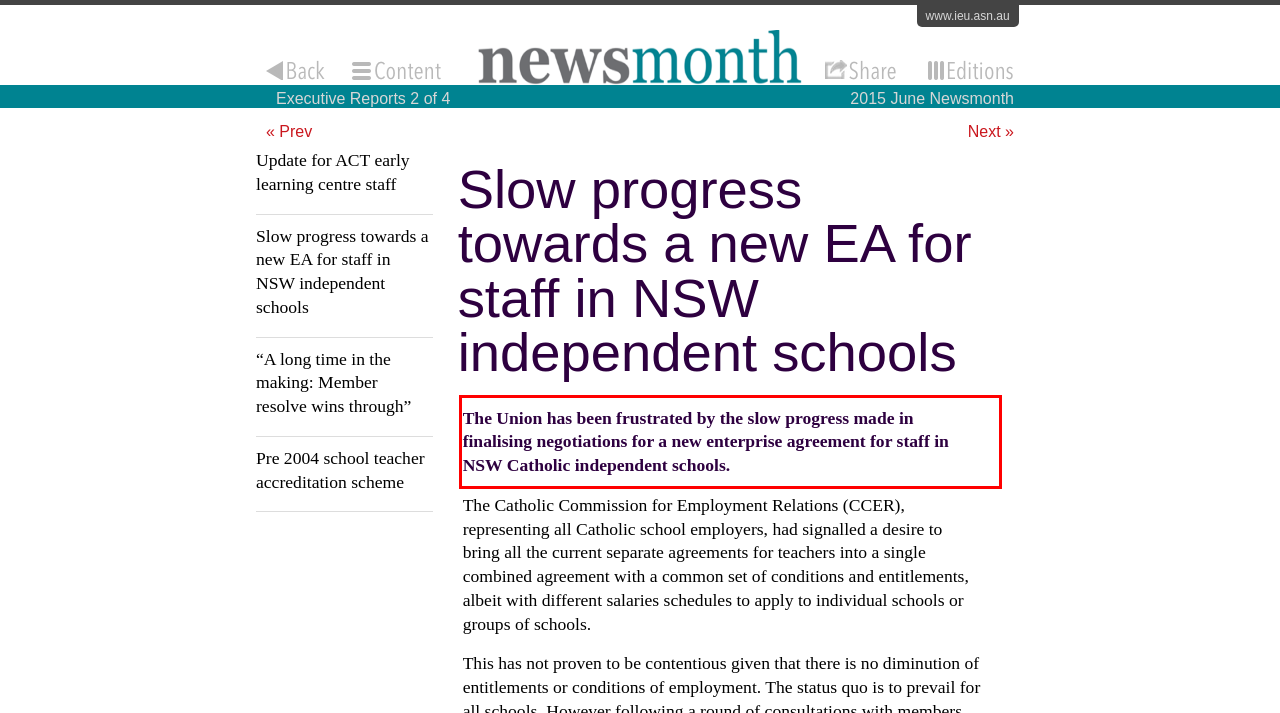Within the screenshot of the webpage, there is a red rectangle. Please recognize and generate the text content inside this red bounding box.

The Union has been frustrated by the slow progress made in finalising negotiations for a new enterprise agreement for staff in NSW Catholic independent schools.